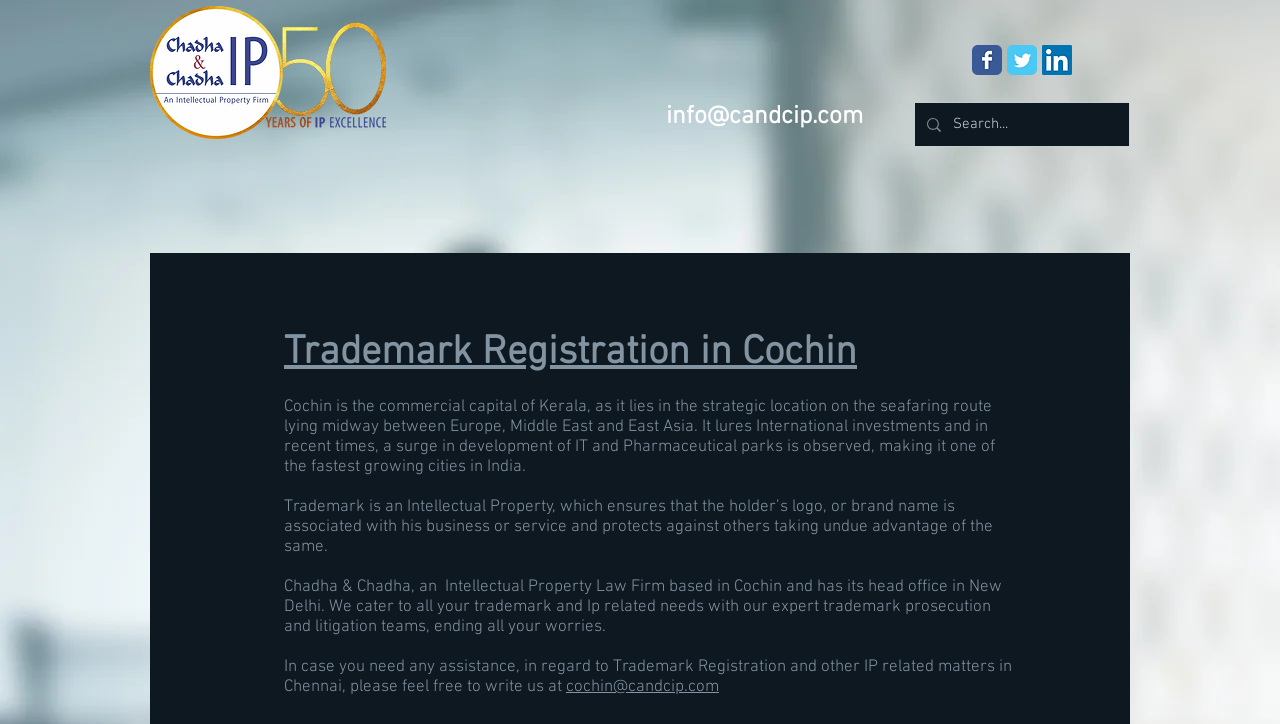What is the name of the Intellectual Property Law Firm?
Refer to the image and give a detailed answer to the query.

The name of the Intellectual Property Law Firm can be found in the text 'Chadha & Chadha, an Intellectual Property Law Firm based in Cochin and has its head office in New Delhi.'